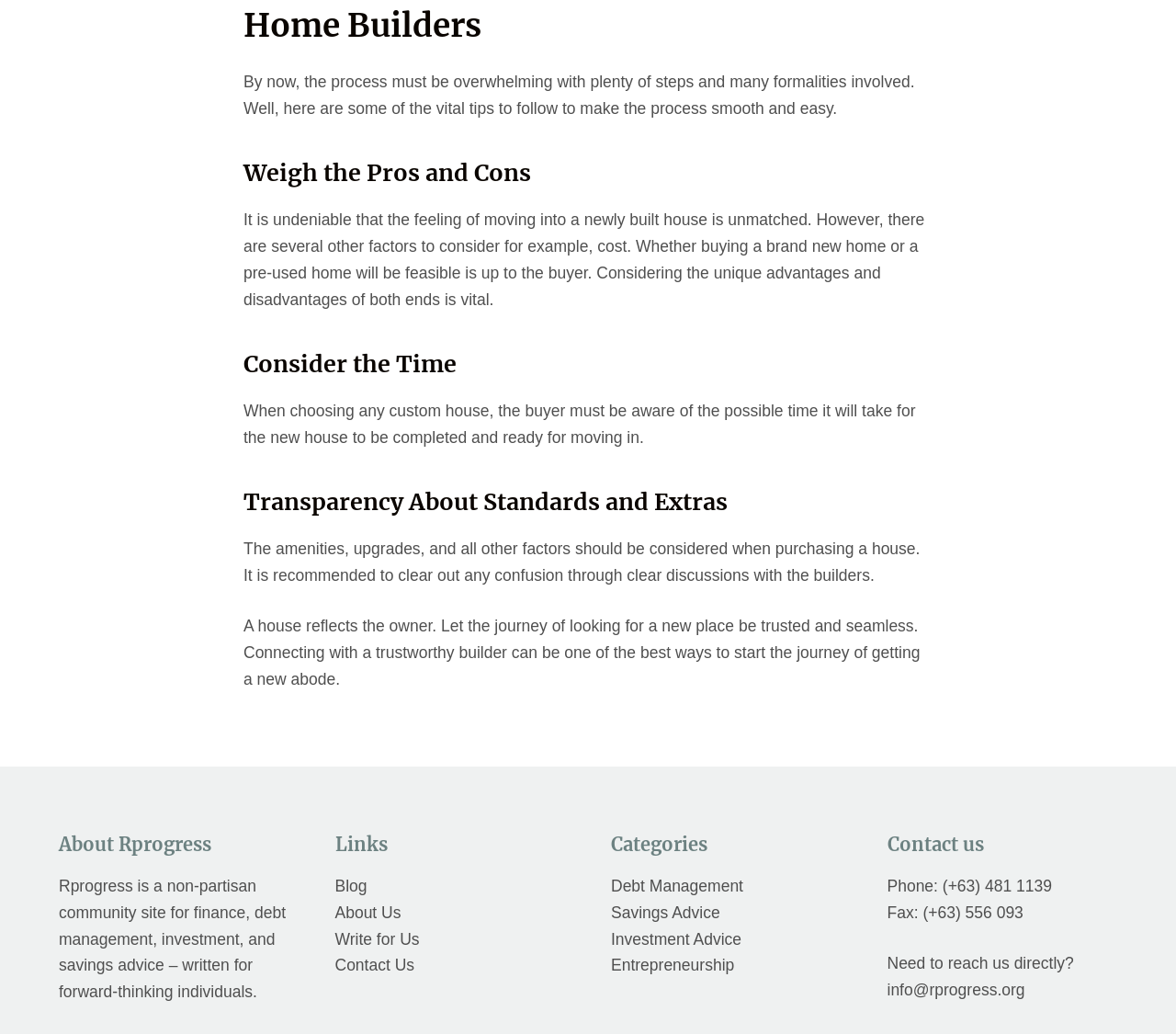Answer the question using only a single word or phrase: 
What is the name of the community site?

Rprogress